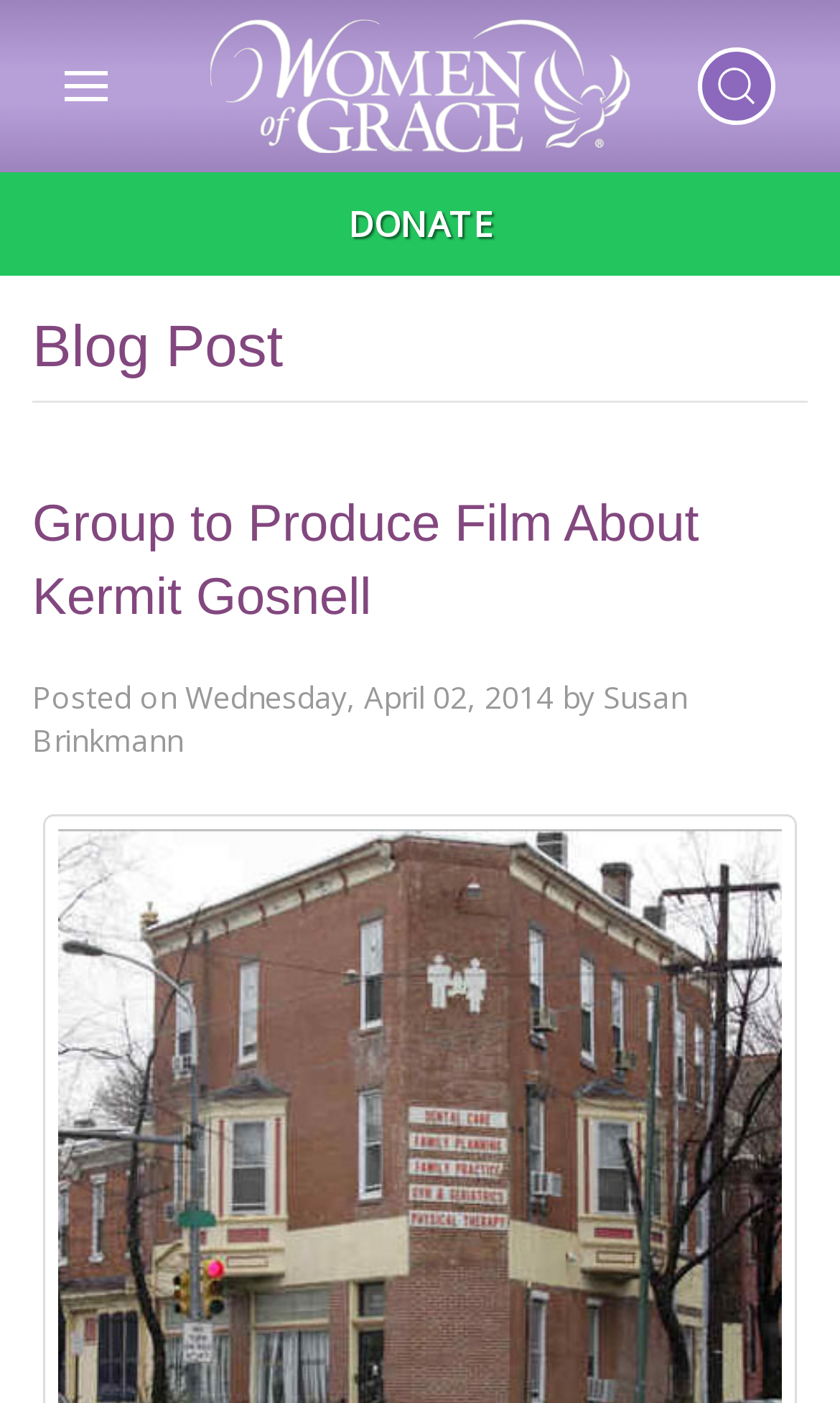What is the topic of the blog post?
Please ensure your answer is as detailed and informative as possible.

The blog post has a heading 'Group to Produce Film About Kermit Gosnell', which suggests that the topic of the blog post is related to Kermit Gosnell. This information is located within the header element with bounding box coordinates [0.038, 0.349, 0.962, 0.543].